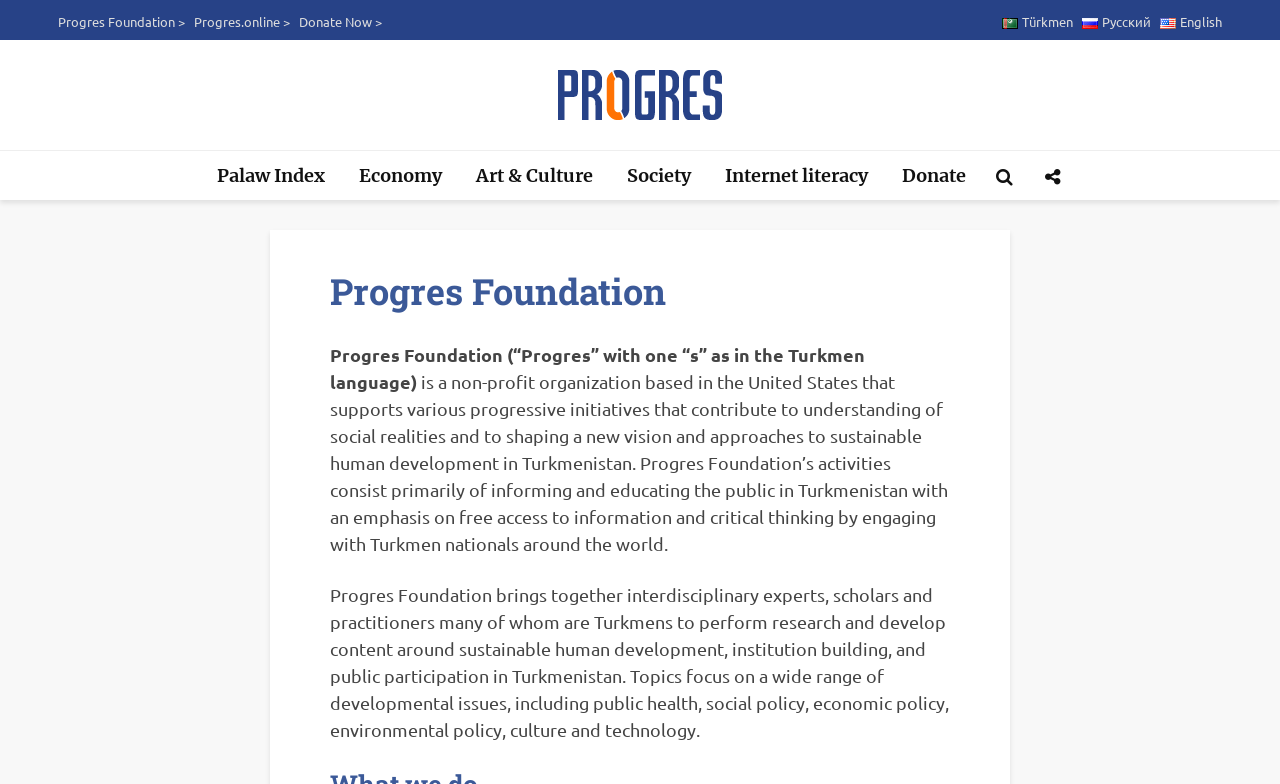What are the topics of research and development by Progres Foundation?
Using the image as a reference, answer the question in detail.

The static text mentions that Progres Foundation brings together interdisciplinary experts, scholars, and practitioners to perform research and develop content around sustainable human development, institution building, and public participation in Turkmenistan, focusing on a wide range of developmental issues.